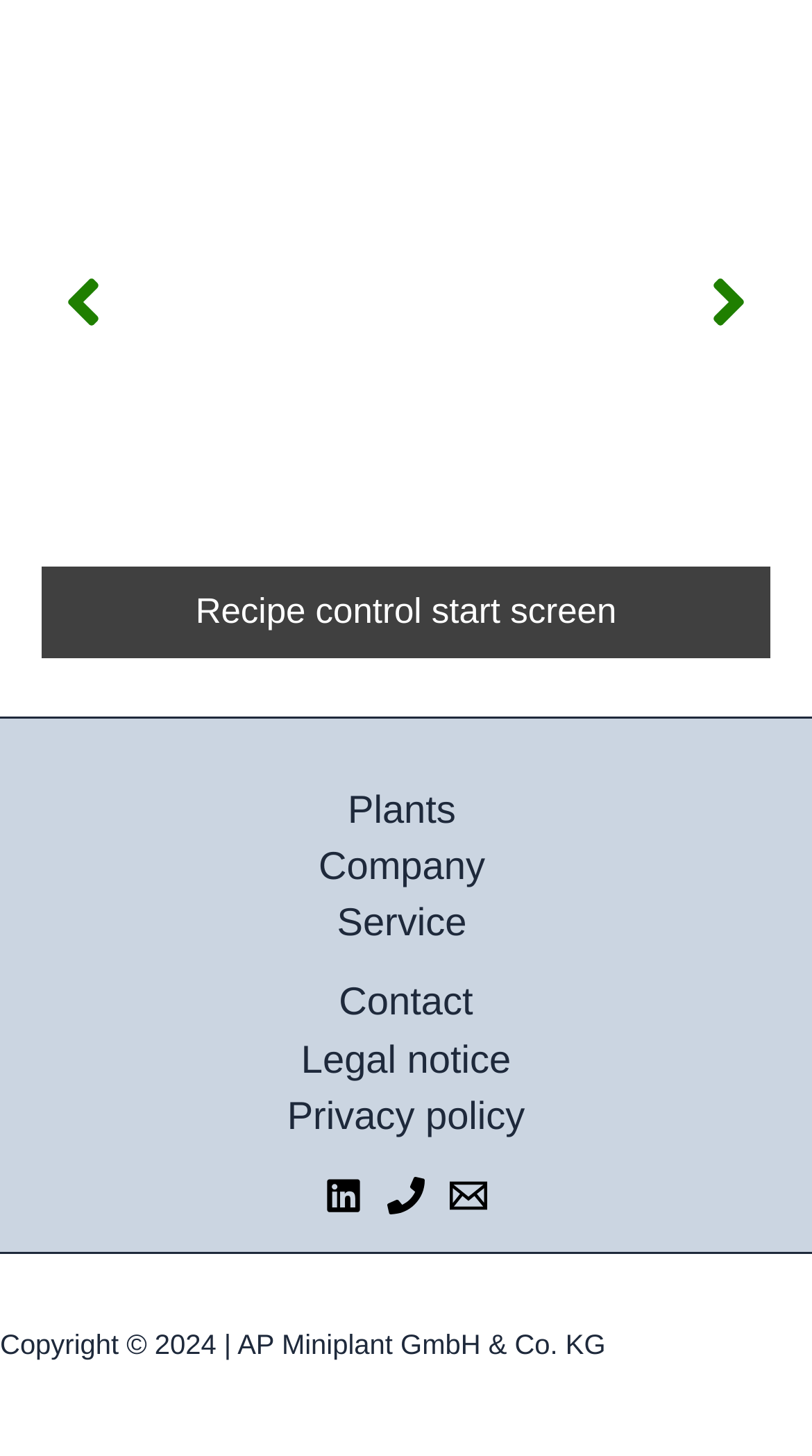Please provide a comprehensive response to the question below by analyzing the image: 
How many buttons are there on the webpage?

There are two buttons on the webpage, both labeled as 'Previous' and accompanied by an image.